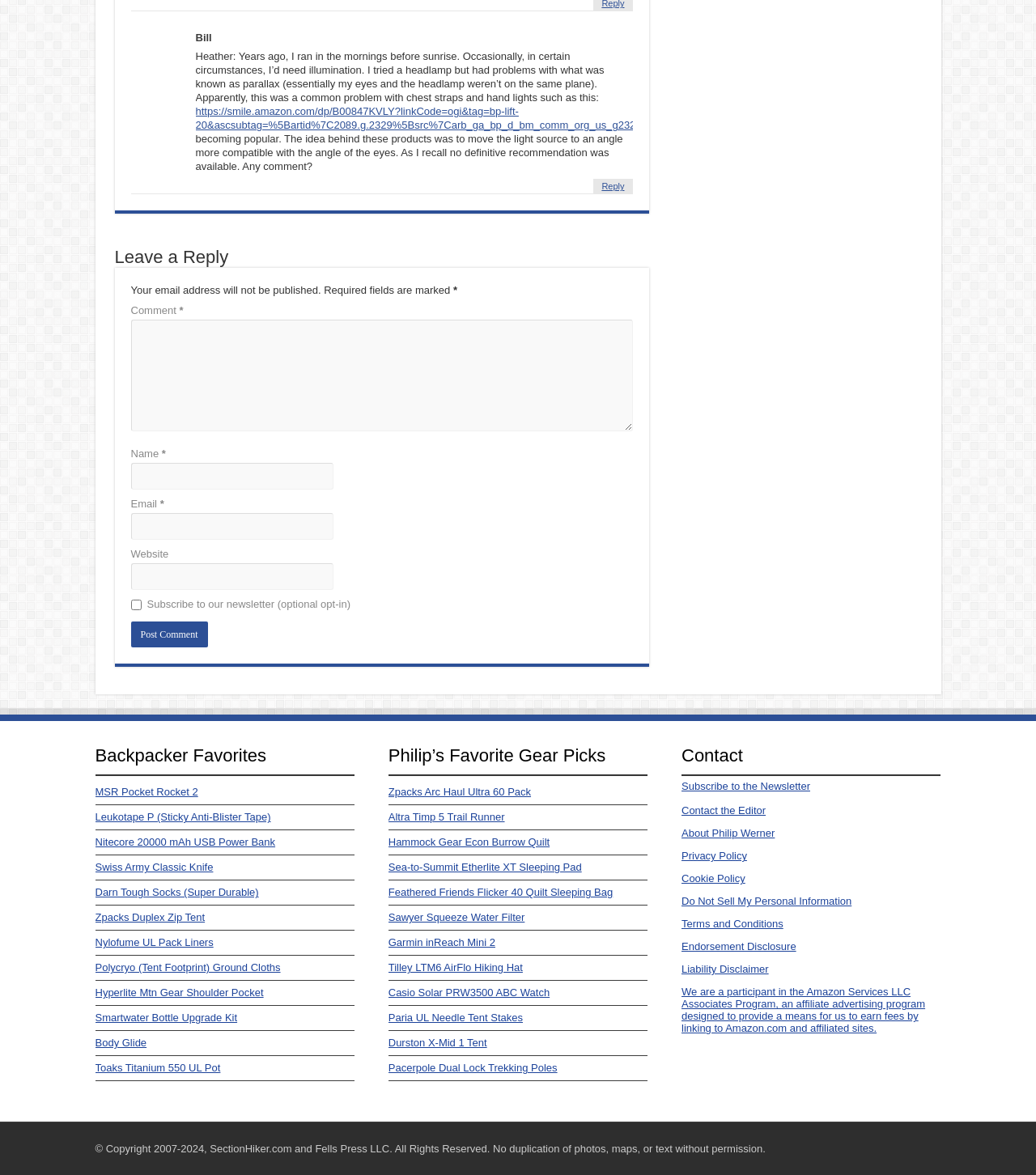What is the name of the person who wrote the comment?
Please give a detailed and elaborate answer to the question based on the image.

The comment section has a static text element that says 'Bill', which is likely the name of the person who wrote the comment.